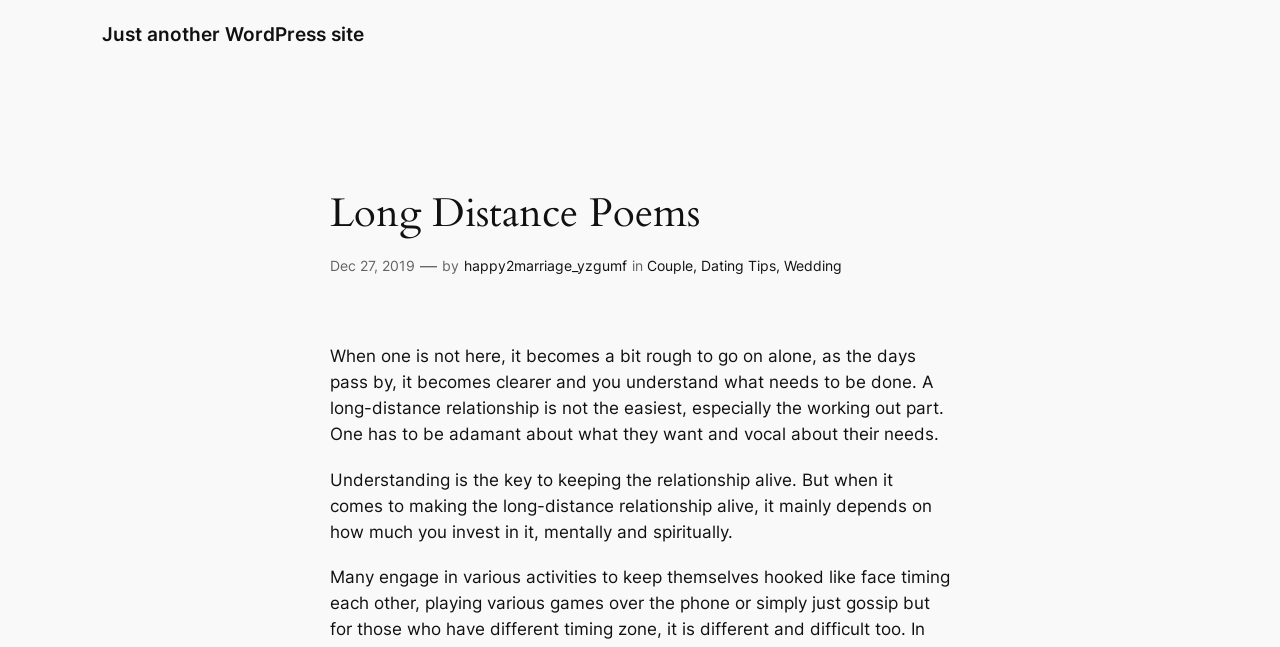Give a one-word or one-phrase response to the question:
What is the date of the latest article?

Dec 27, 2019